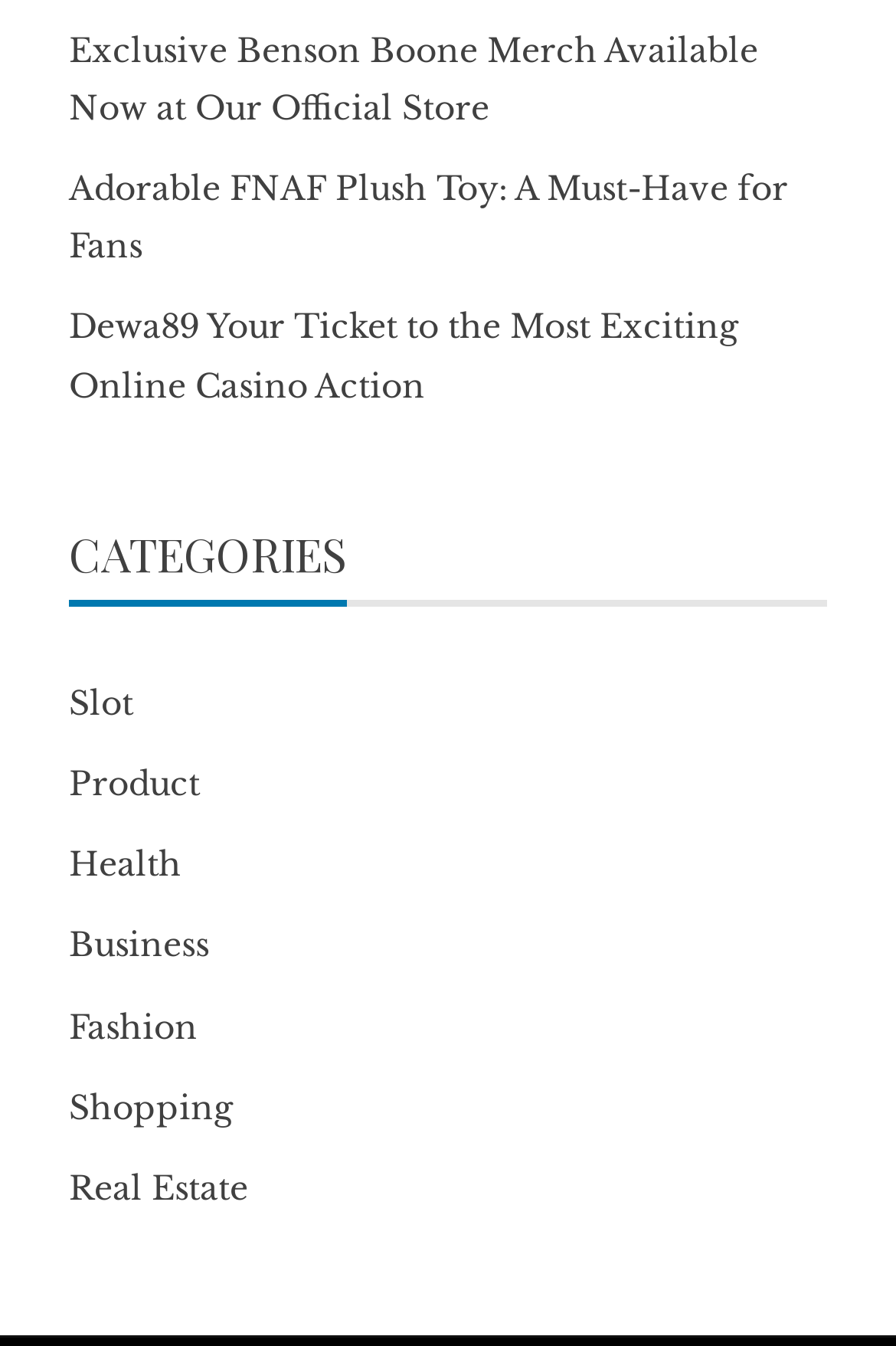Extract the bounding box coordinates of the UI element described: "Fashion". Provide the coordinates in the format [left, top, right, bottom] with values ranging from 0 to 1.

[0.077, 0.747, 0.221, 0.778]